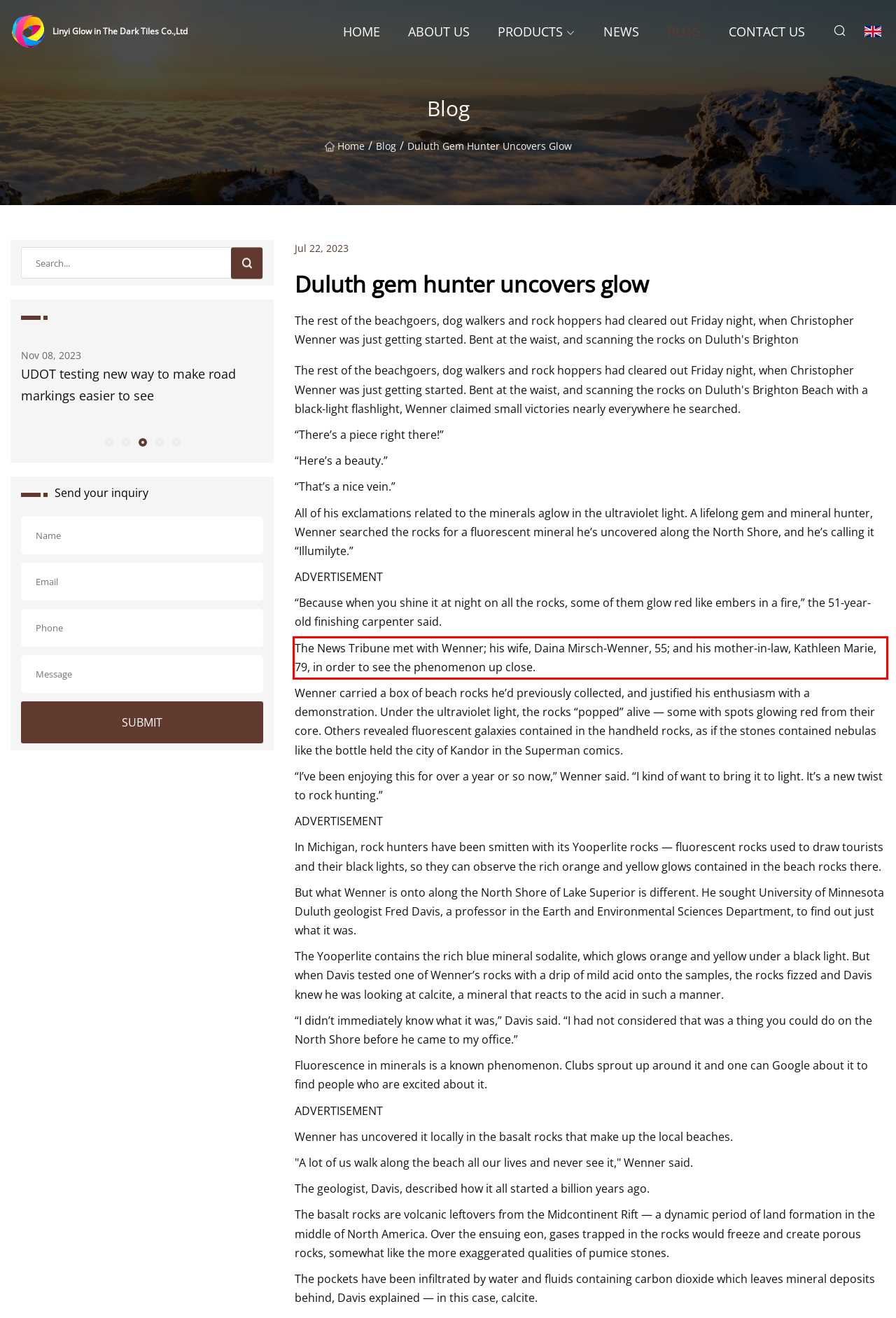You have a screenshot of a webpage, and there is a red bounding box around a UI element. Utilize OCR to extract the text within this red bounding box.

The News Tribune met with Wenner; his wife, Daina Mirsch-Wenner, 55; and his mother-in-law, Kathleen Marie, 79, in order to see the phenomenon up close.